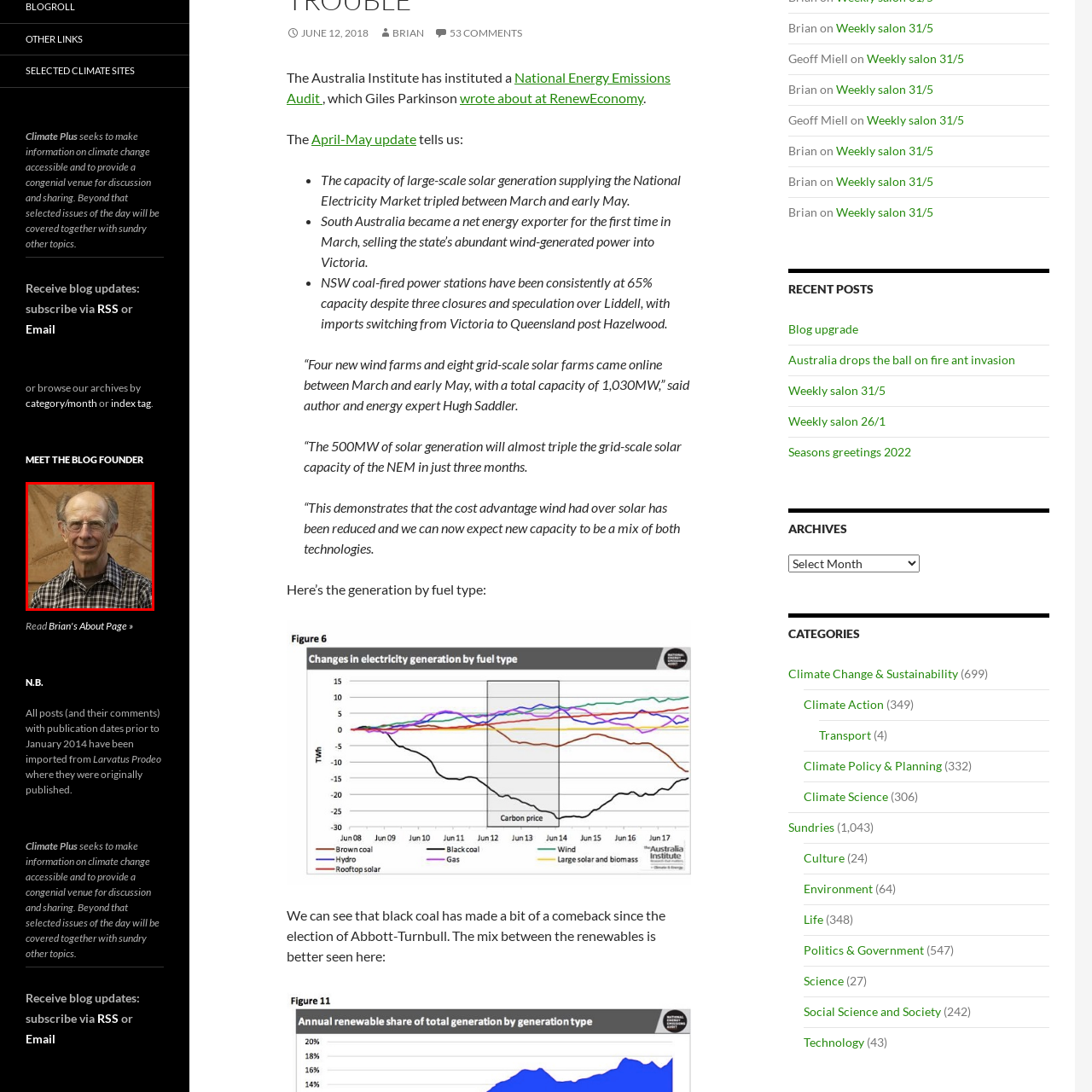Please examine the highlighted section of the image enclosed in the red rectangle and provide a comprehensive answer to the following question based on your observation: What theme is the image likely to represent?

The caption suggests that the image could represent themes of wisdom, experience, or community engagement, possibly reflecting a connection to nature or environmental issues. This is inferred from the man's warm and approachable expression, as well as the natural background, which may evoke feelings of sustainability and energy.